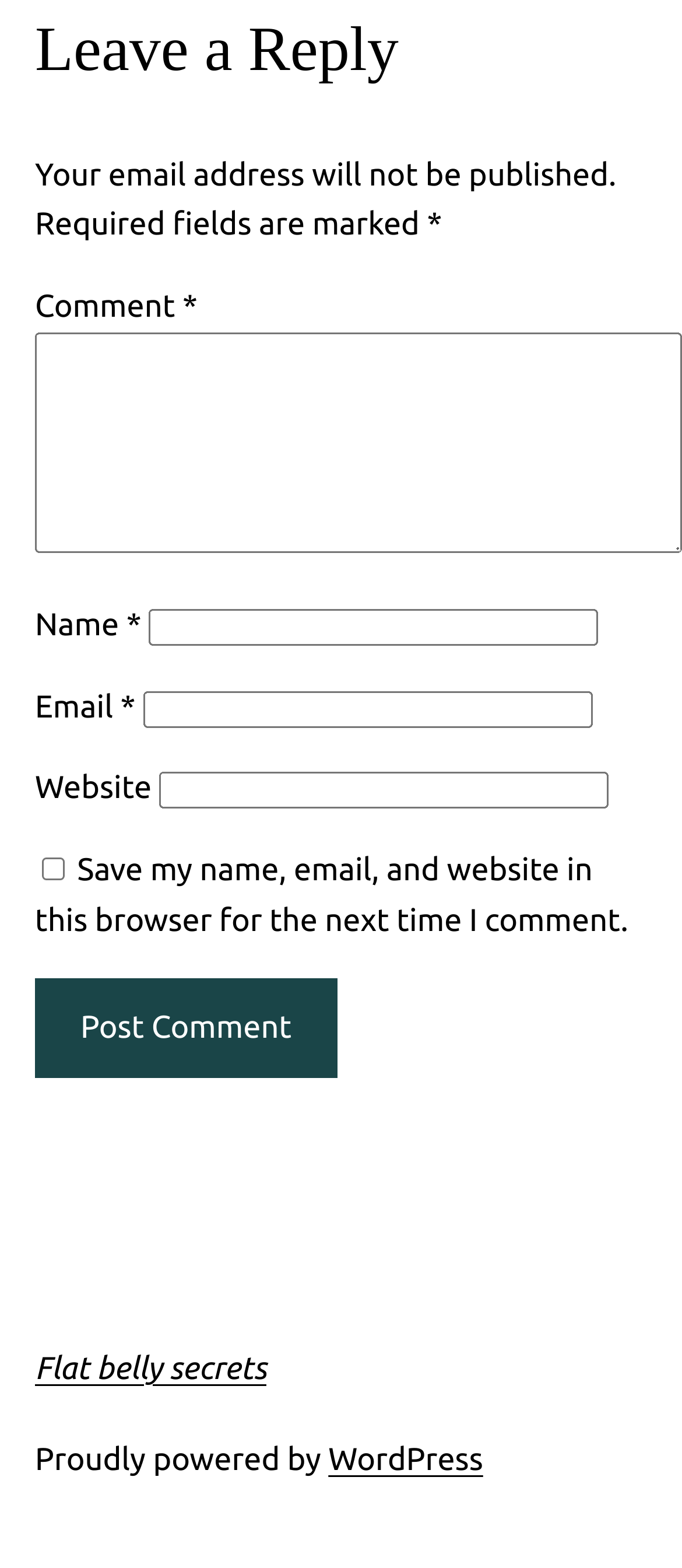Give a succinct answer to this question in a single word or phrase: 
What is the topic of the linked webpage?

Flat belly secrets